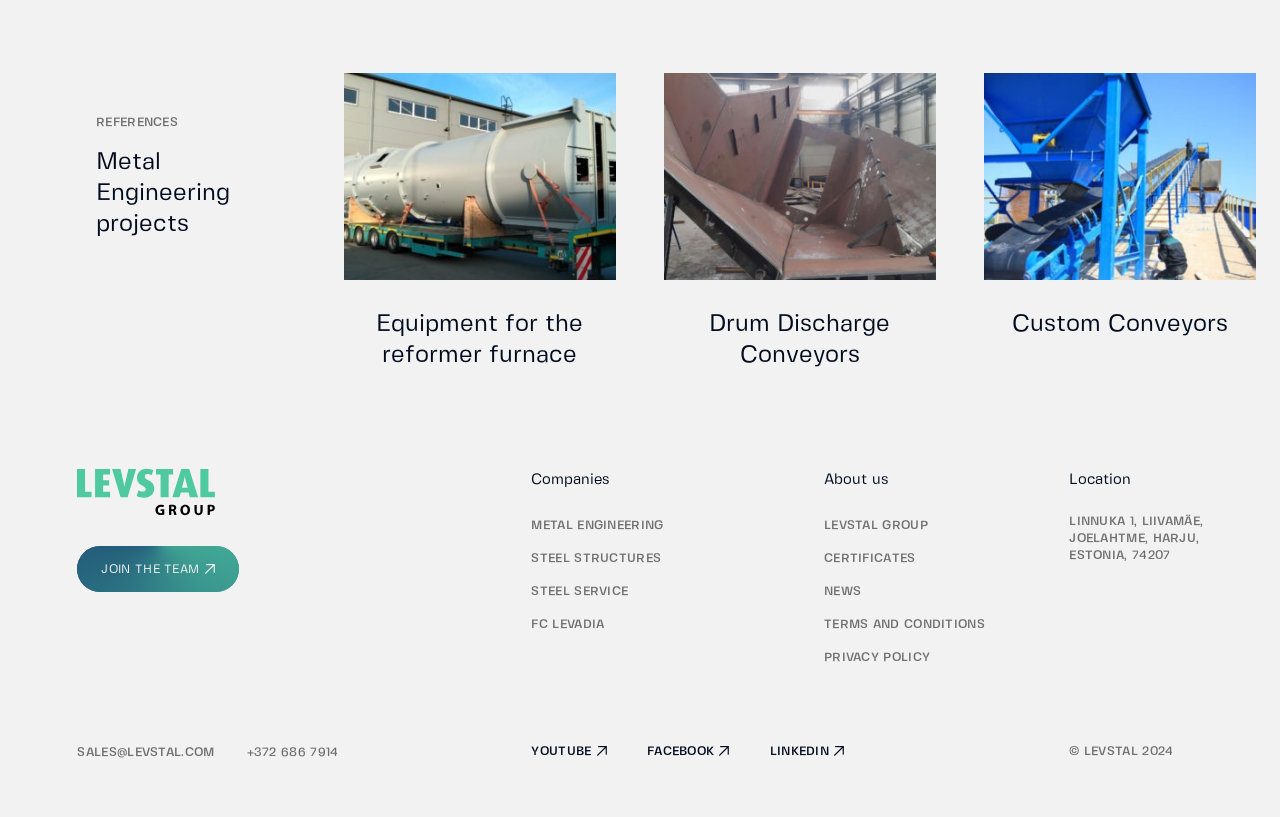Locate the bounding box coordinates of the element to click to perform the following action: 'Click on the 'METAL ENGINEERING' link'. The coordinates should be given as four float values between 0 and 1, in the form of [left, top, right, bottom].

[0.415, 0.637, 0.518, 0.652]